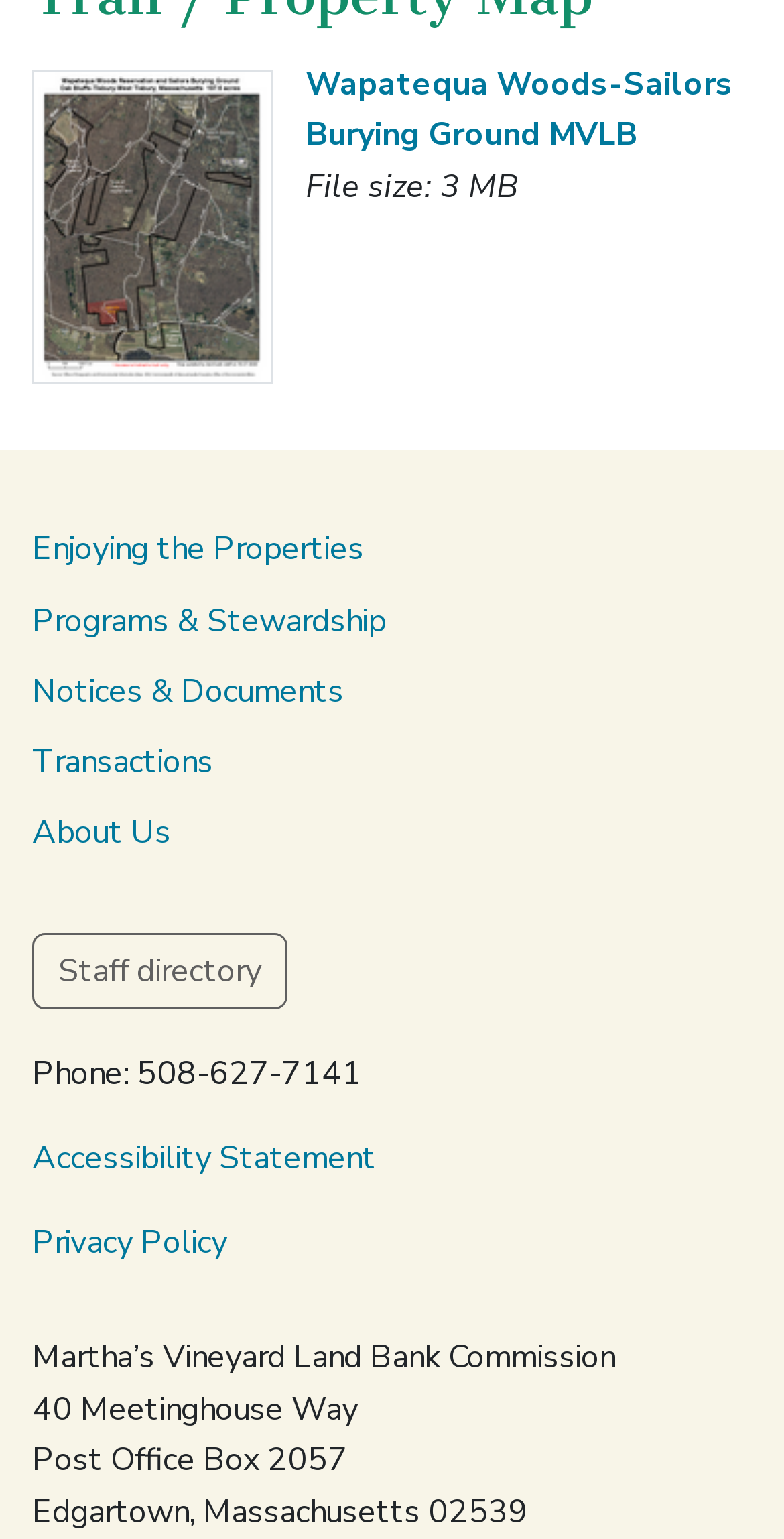Locate the bounding box coordinates of the element that should be clicked to execute the following instruction: "Read the accessibility statement".

[0.041, 0.738, 0.479, 0.767]